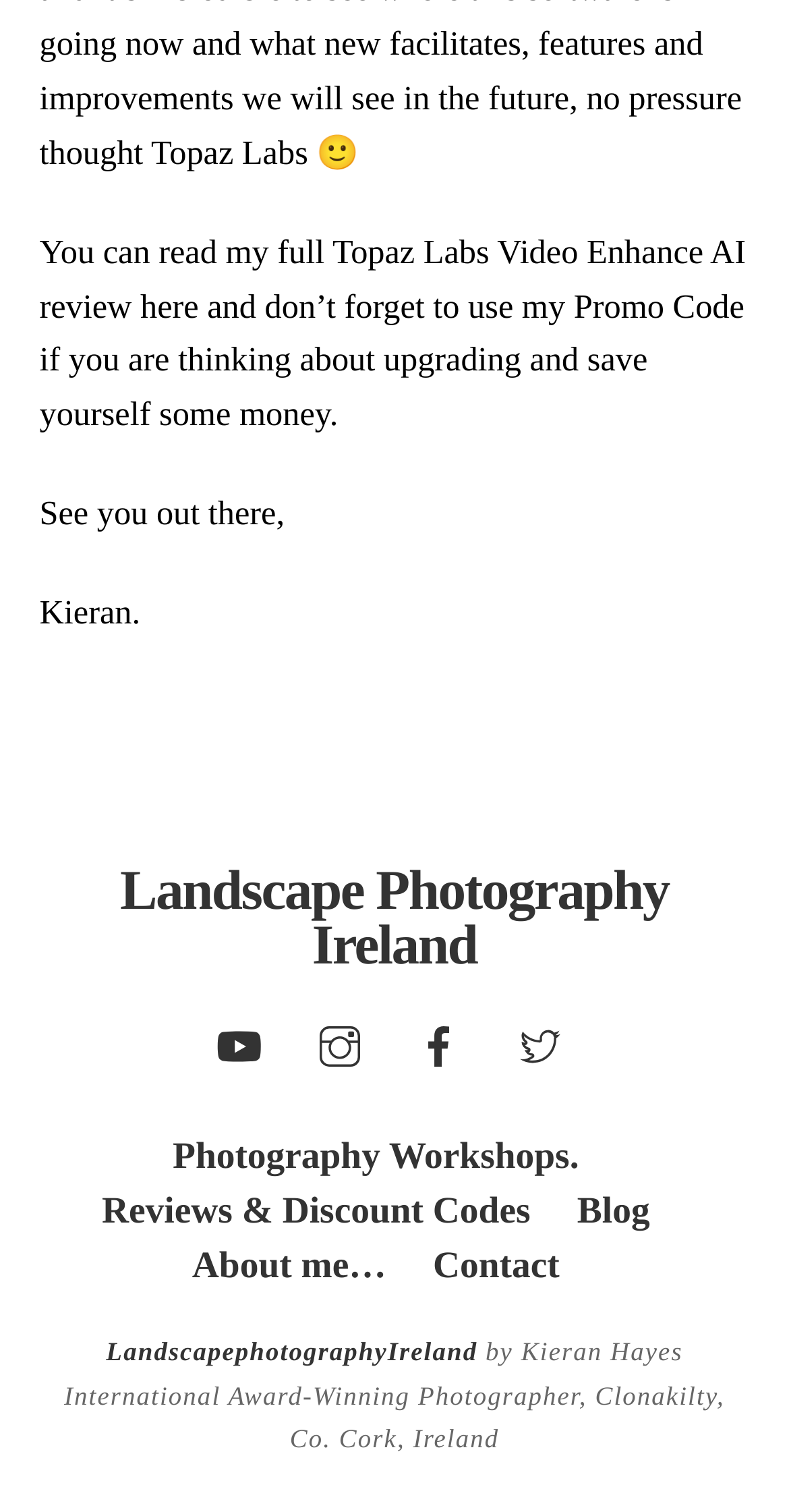What is the author's name? Refer to the image and provide a one-word or short phrase answer.

Kieran Hayes